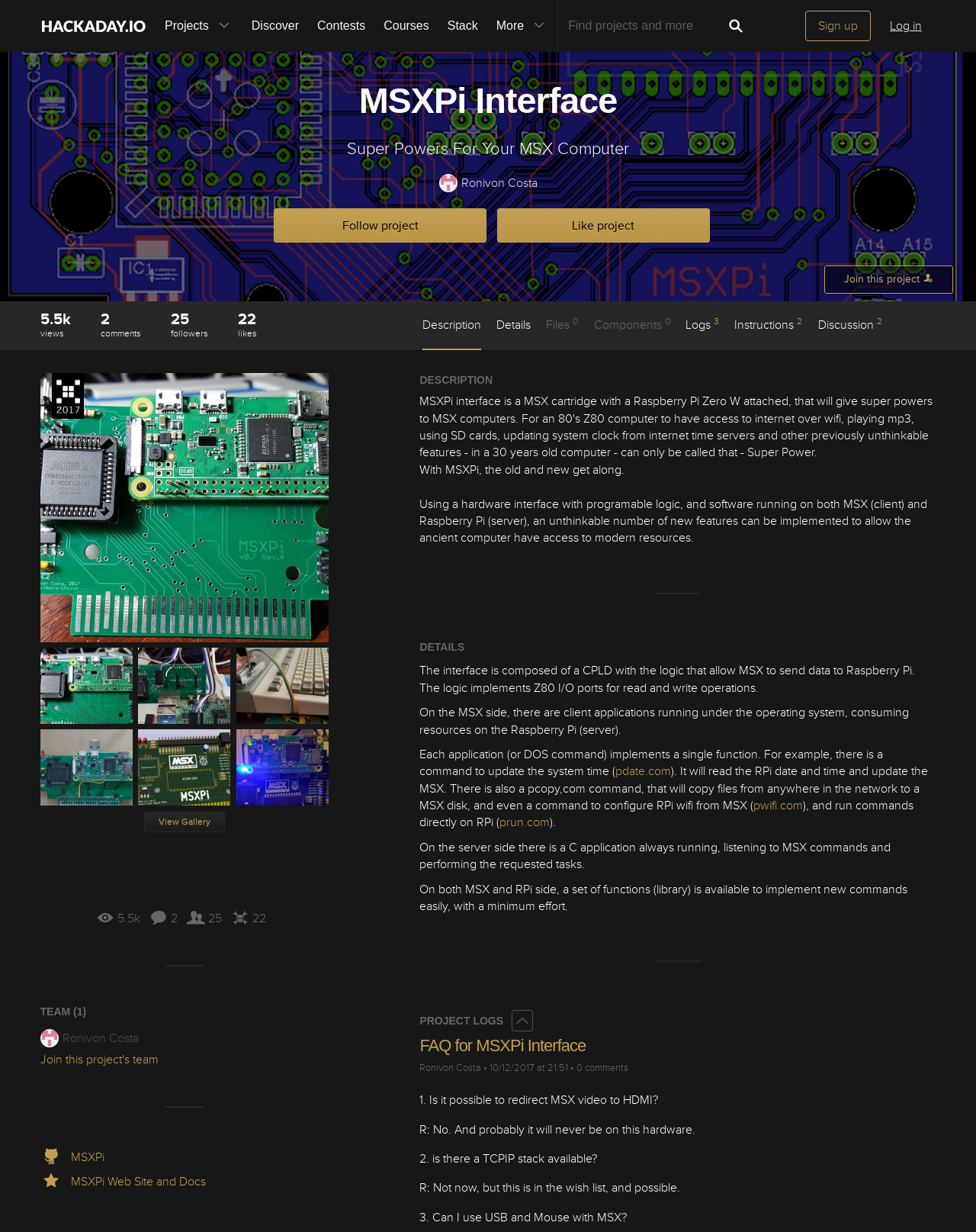What is the purpose of the MSXPi interface?
Respond to the question with a well-detailed and thorough answer.

I found the answer by reading the description section of the webpage, which states that the MSXPi interface allows the old and new to get along, and enables the ancient computer to have access to modern resources.